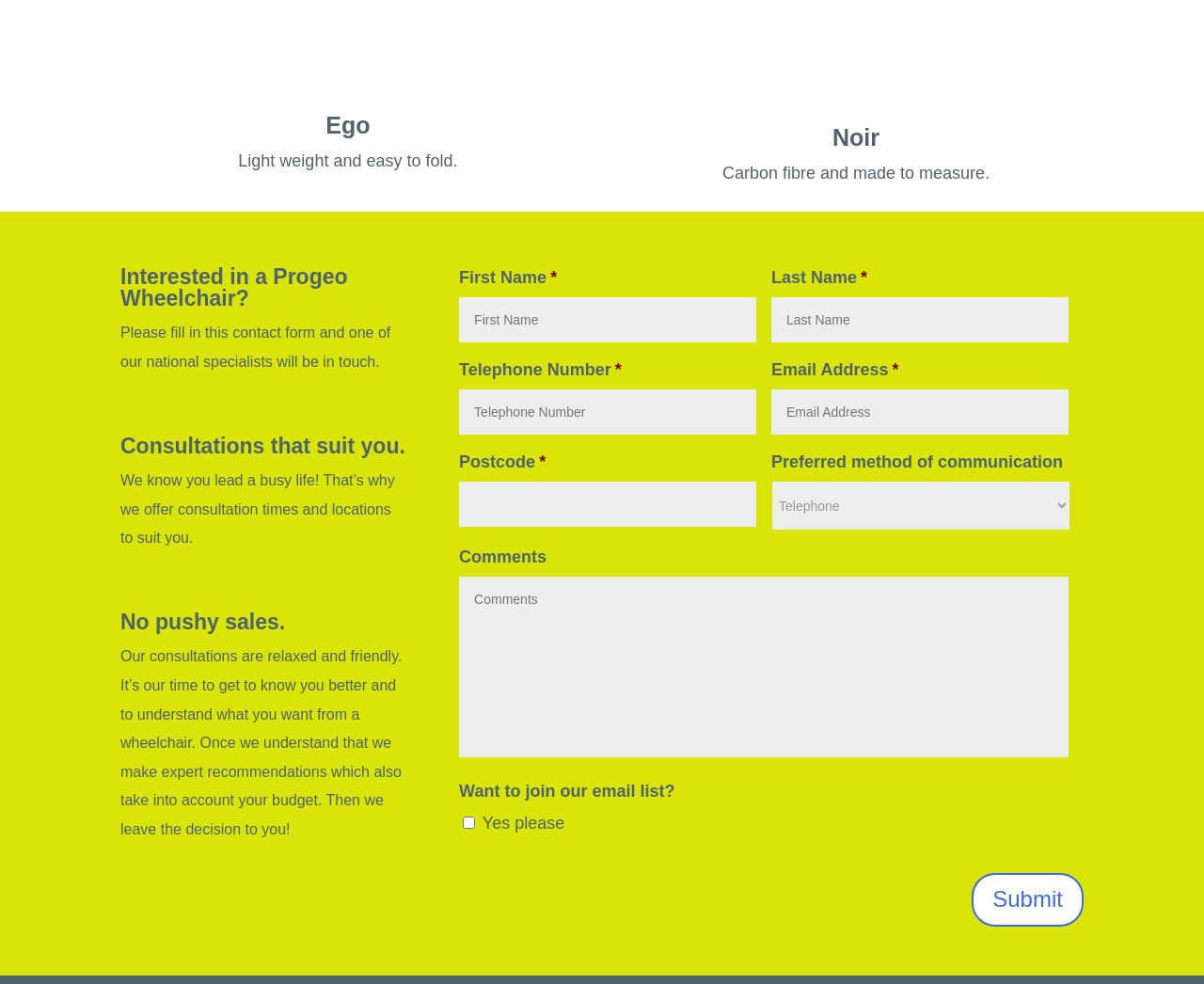Identify the bounding box for the described UI element. Provide the coordinates in (top-left x, top-left y, bottom-right x, bottom-right y) format with values ranging from 0 to 1: Noir

[0.691, 0.126, 0.731, 0.153]